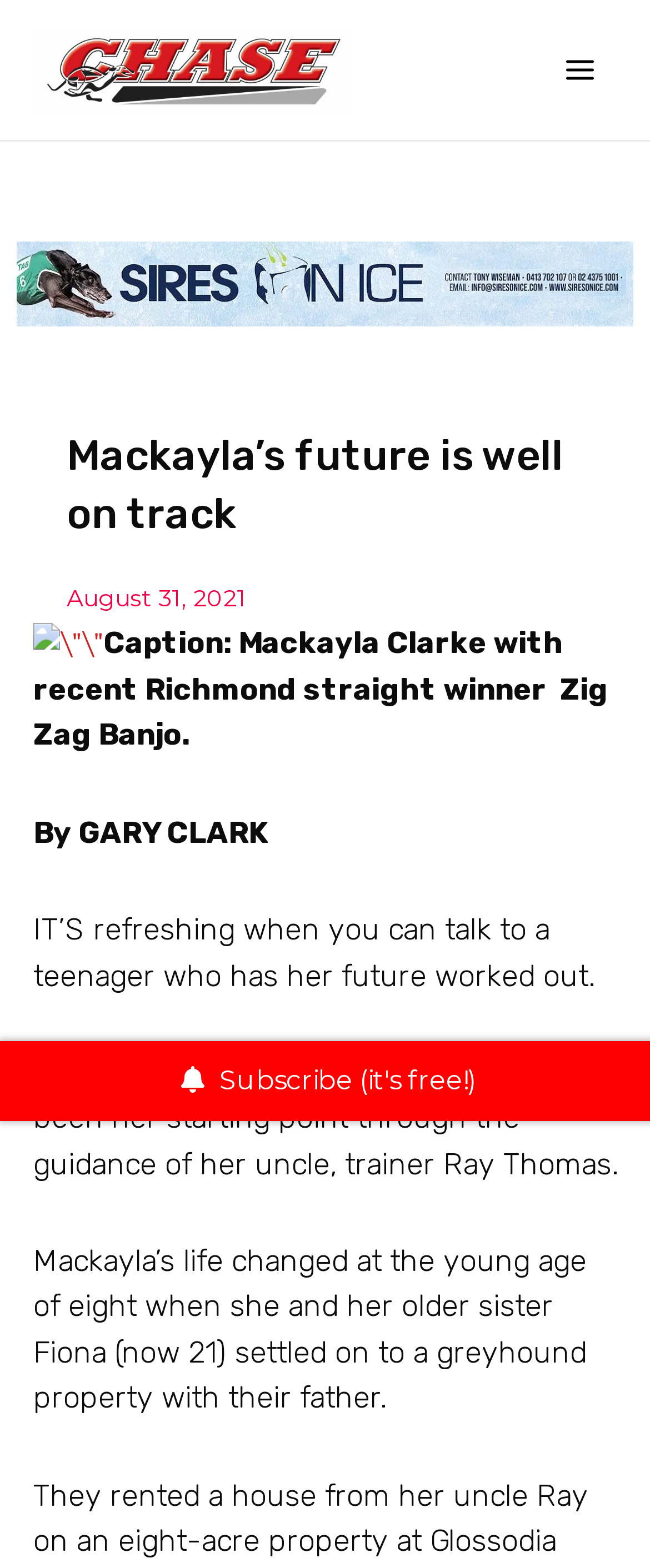Review the image closely and give a comprehensive answer to the question: How old was Mackayla Clarke when her life changed?

According to the article, Mackayla's life changed at the young age of eight when she and her older sister Fiona settled on to a greyhound property with their father.